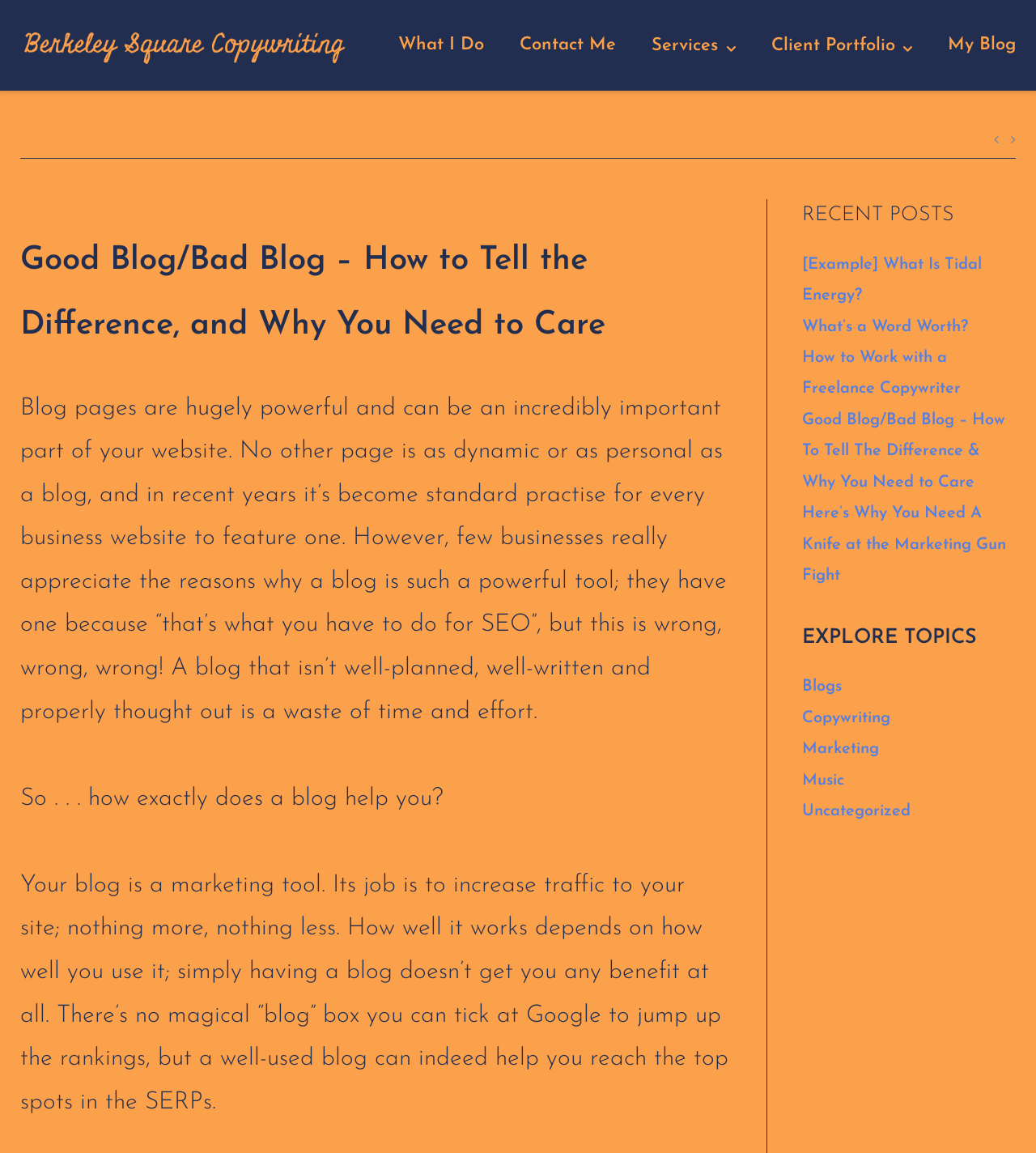Find the bounding box coordinates of the element to click in order to complete this instruction: "Go to the HOME page". The bounding box coordinates must be four float numbers between 0 and 1, denoted as [left, top, right, bottom].

None